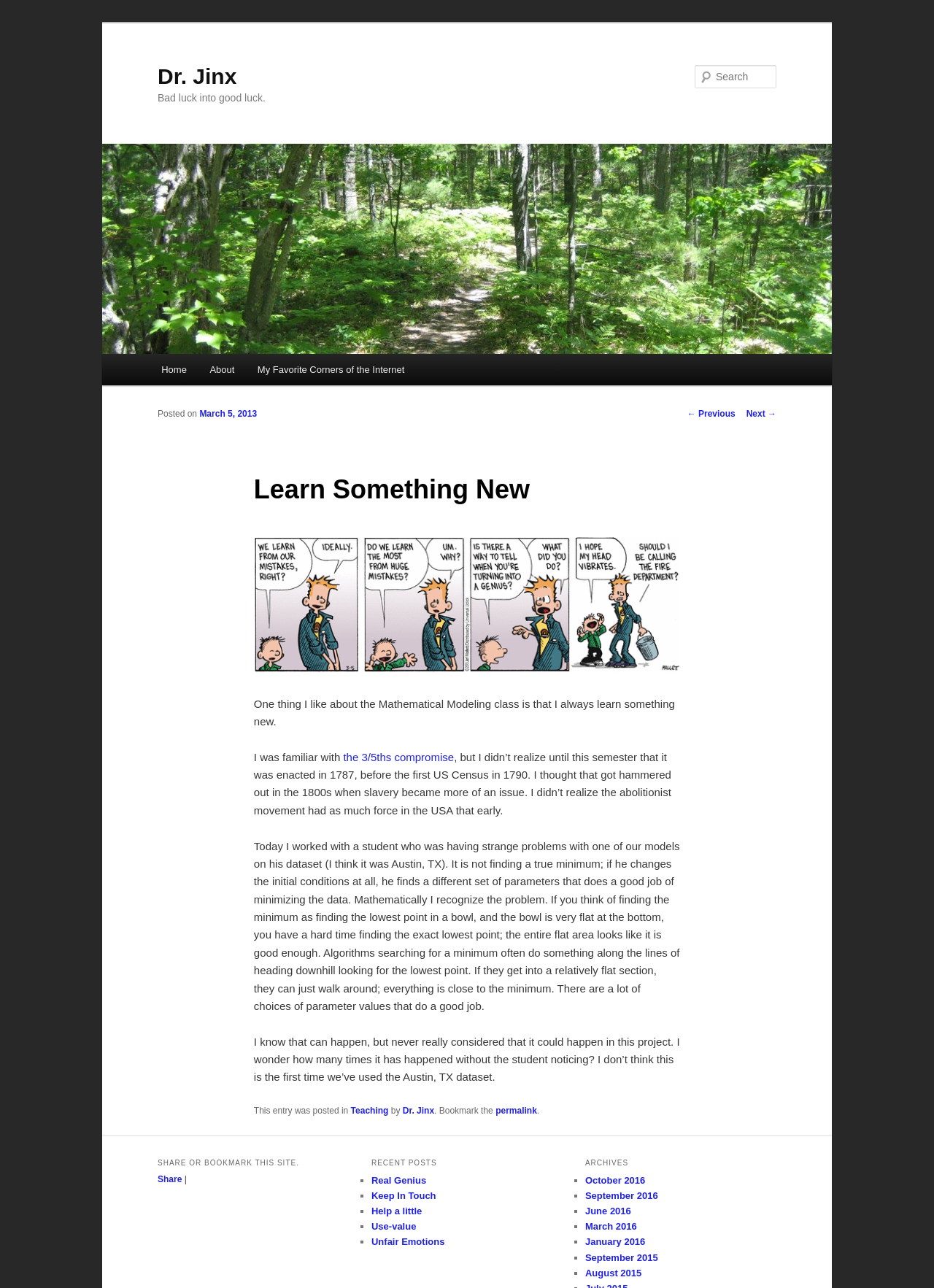What is the date of the blog post?
Kindly offer a comprehensive and detailed response to the question.

The date of the blog post can be found in the link 'March 5, 2013' which is located below the heading 'Learn Something New'.